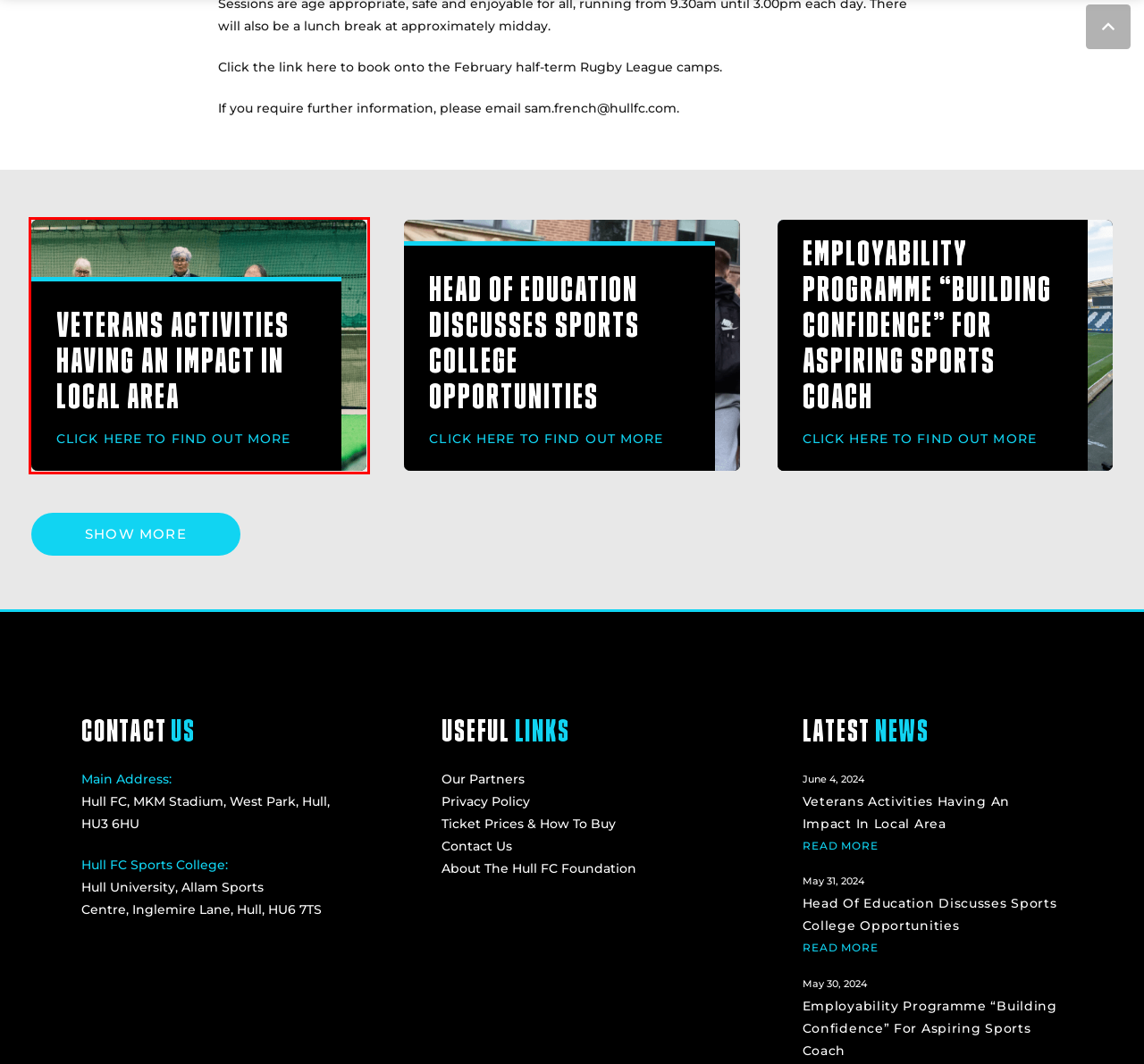Given a screenshot of a webpage with a red bounding box, please pick the webpage description that best fits the new webpage after clicking the element inside the bounding box. Here are the candidates:
A. Privacy Policy - Hull FC Foundation
B. About Us - Hull FC Foundation
C. Employability Programme "Building Confidence" For Aspiring Sports Coach - Hull FC Foundation
D. Veterans Activities Having An Impact In Local Area - Hull FC Foundation
E. Head Of Education Discusses Sports College Opportunities - Hull FC Foundation
F. Event Search | Hull FC Foundation
G. Our Stories - Hull FC Foundation
H. Contact - Hull FC Foundation

D